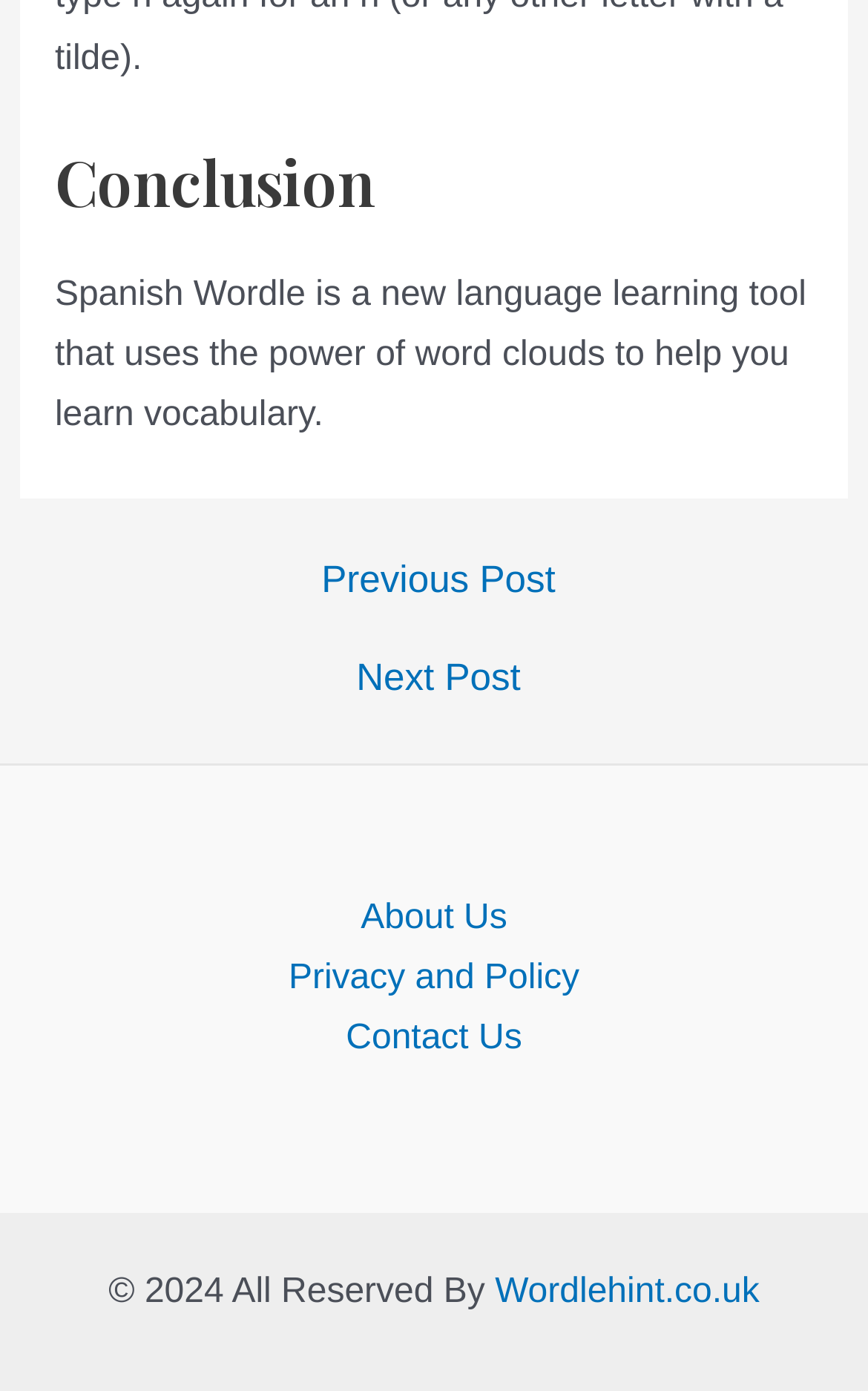Answer the question below using just one word or a short phrase: 
How many links are present in the 'Site Navigation' section?

3